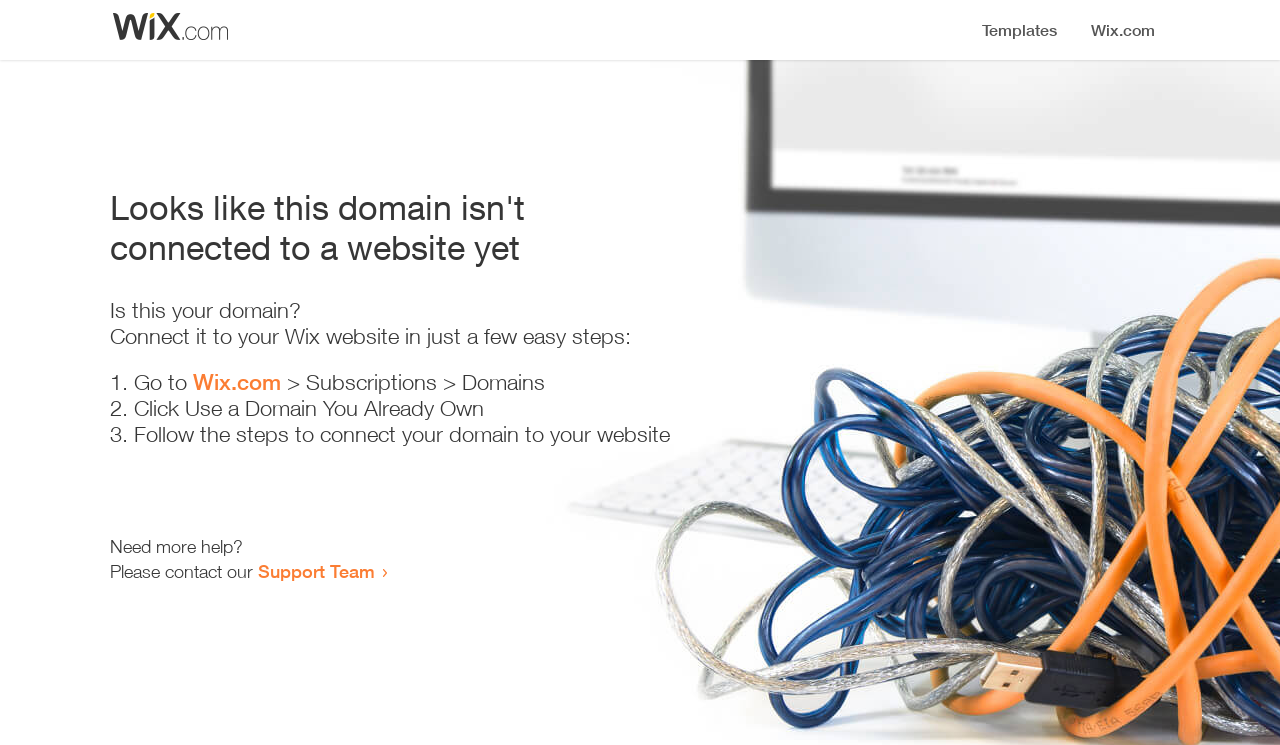Examine the image and give a thorough answer to the following question:
Where should the user go to start the process of connecting the domain?

According to the instructions, the user should 'Go to Wix.com > Subscriptions > Domains' to start the process of connecting the domain.